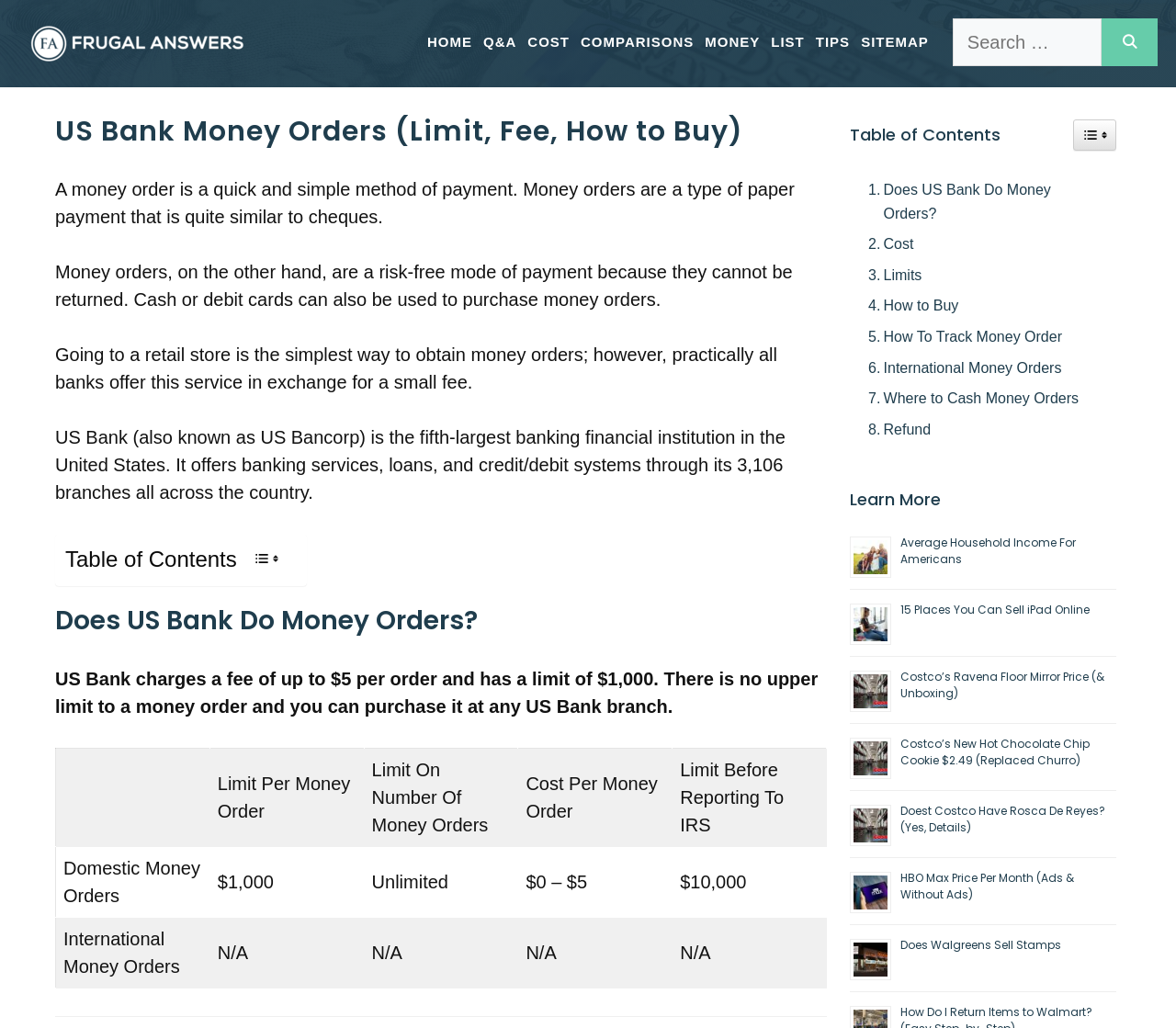Look at the image and answer the question in detail:
What is the purpose of a money order?

The webpage explains that a money order is a quick and simple method of payment, similar to a cheque, and is a risk-free mode of payment because it cannot be returned.